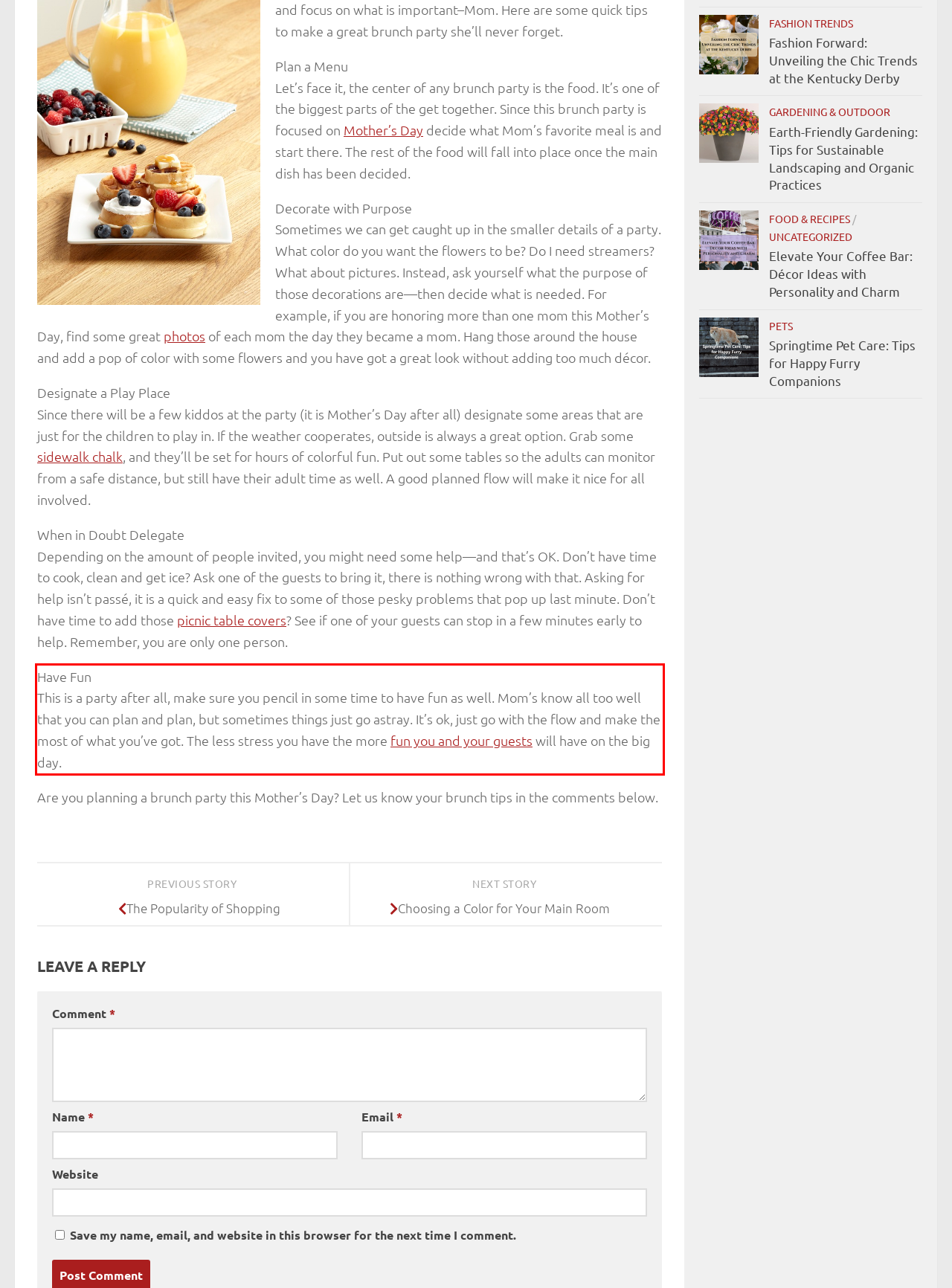You are provided with a screenshot of a webpage featuring a red rectangle bounding box. Extract the text content within this red bounding box using OCR.

Have Fun This is a party after all, make sure you pencil in some time to have fun as well. Mom’s know all too well that you can plan and plan, but sometimes things just go astray. It’s ok, just go with the flow and make the most of what you’ve got. The less stress you have the more fun you and your guests will have on the big day.